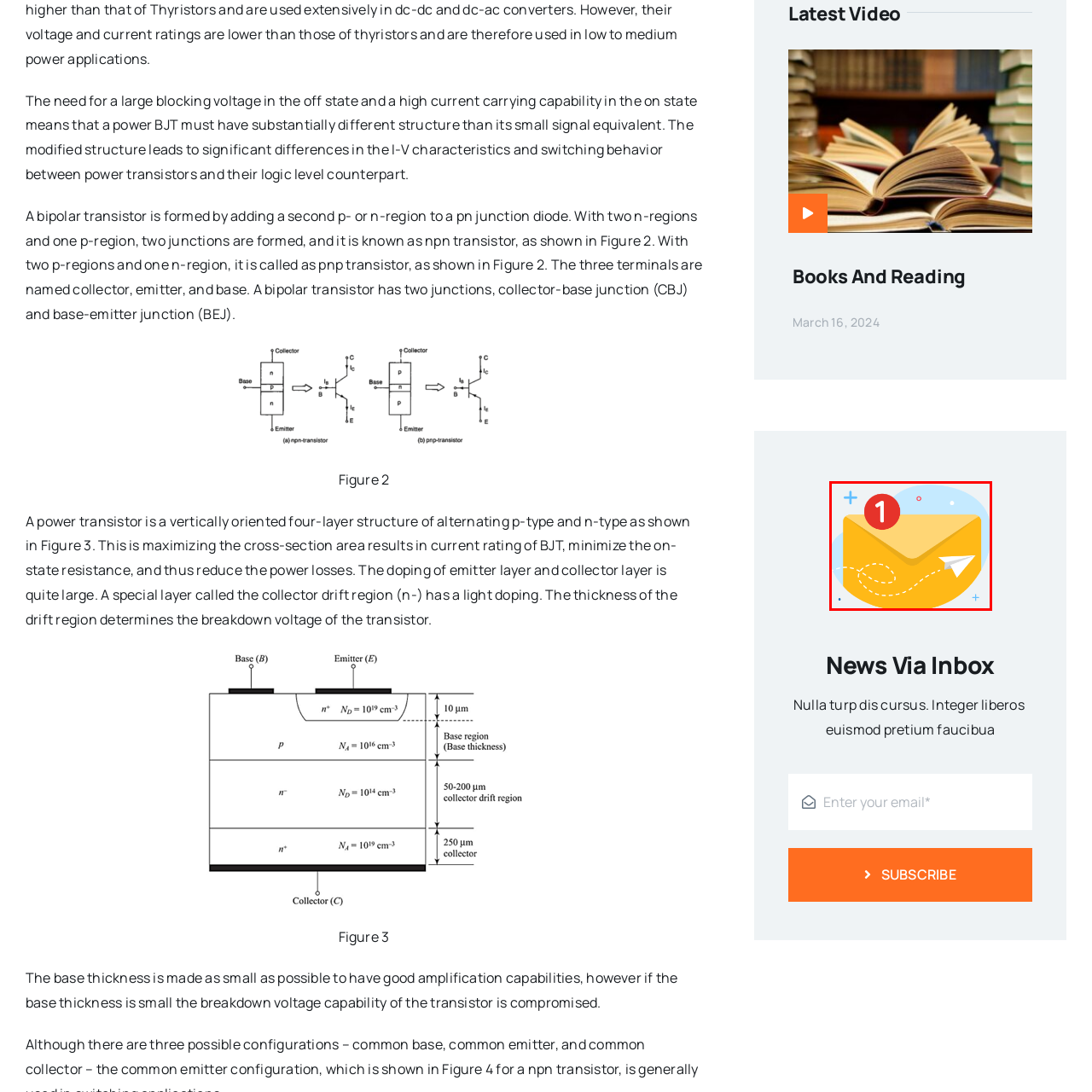How many new messages are waiting to be read?
View the image encased in the red bounding box and respond with a detailed answer informed by the visual information.

The red circular badge with the number '1' on the envelope suggests that there is one new message waiting to be read.